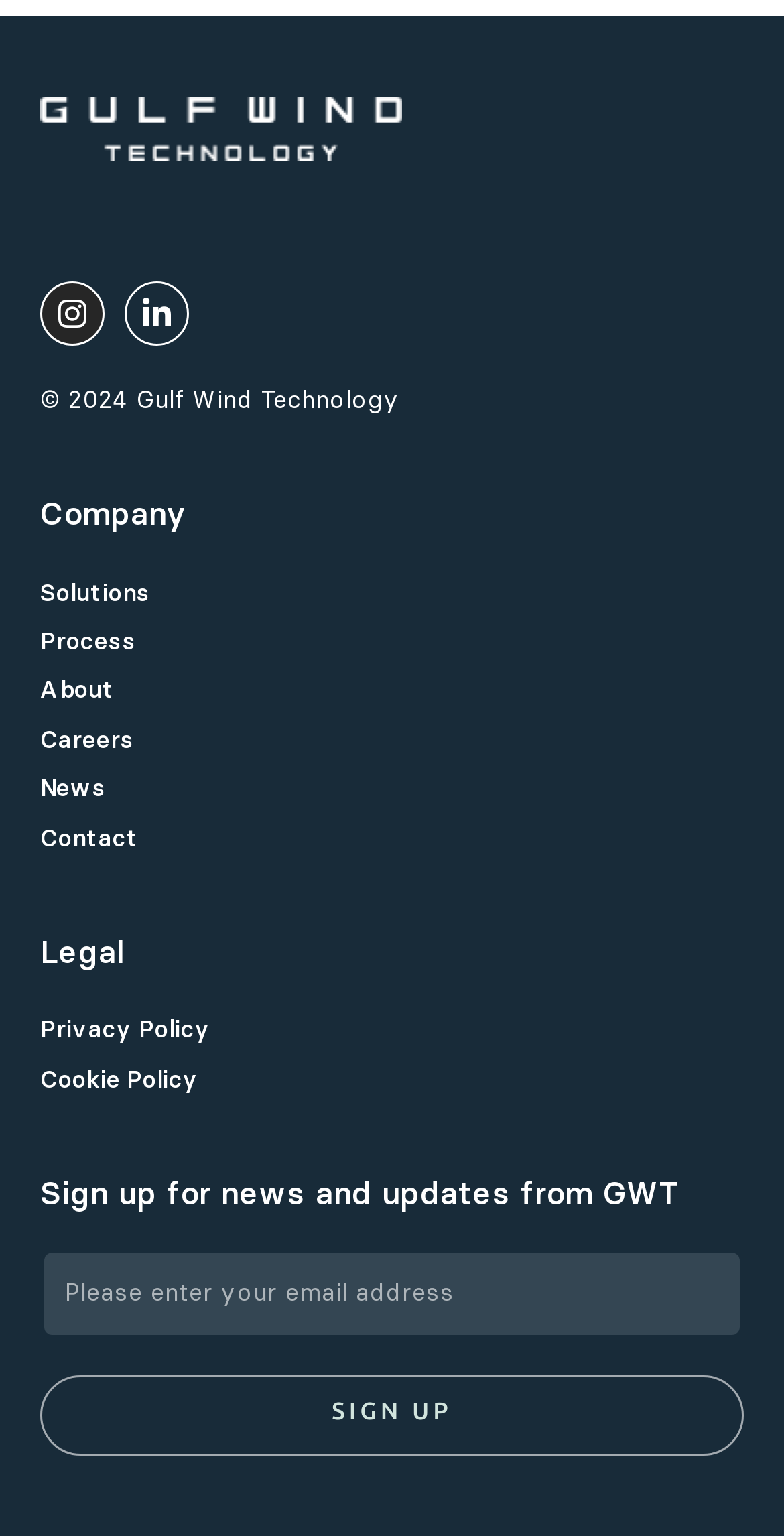Provide the bounding box coordinates, formatted as (top-left x, top-left y, bottom-right x, bottom-right y), with all values being floating point numbers between 0 and 1. Identify the bounding box of the UI element that matches the description: Instagram

[0.051, 0.183, 0.133, 0.225]